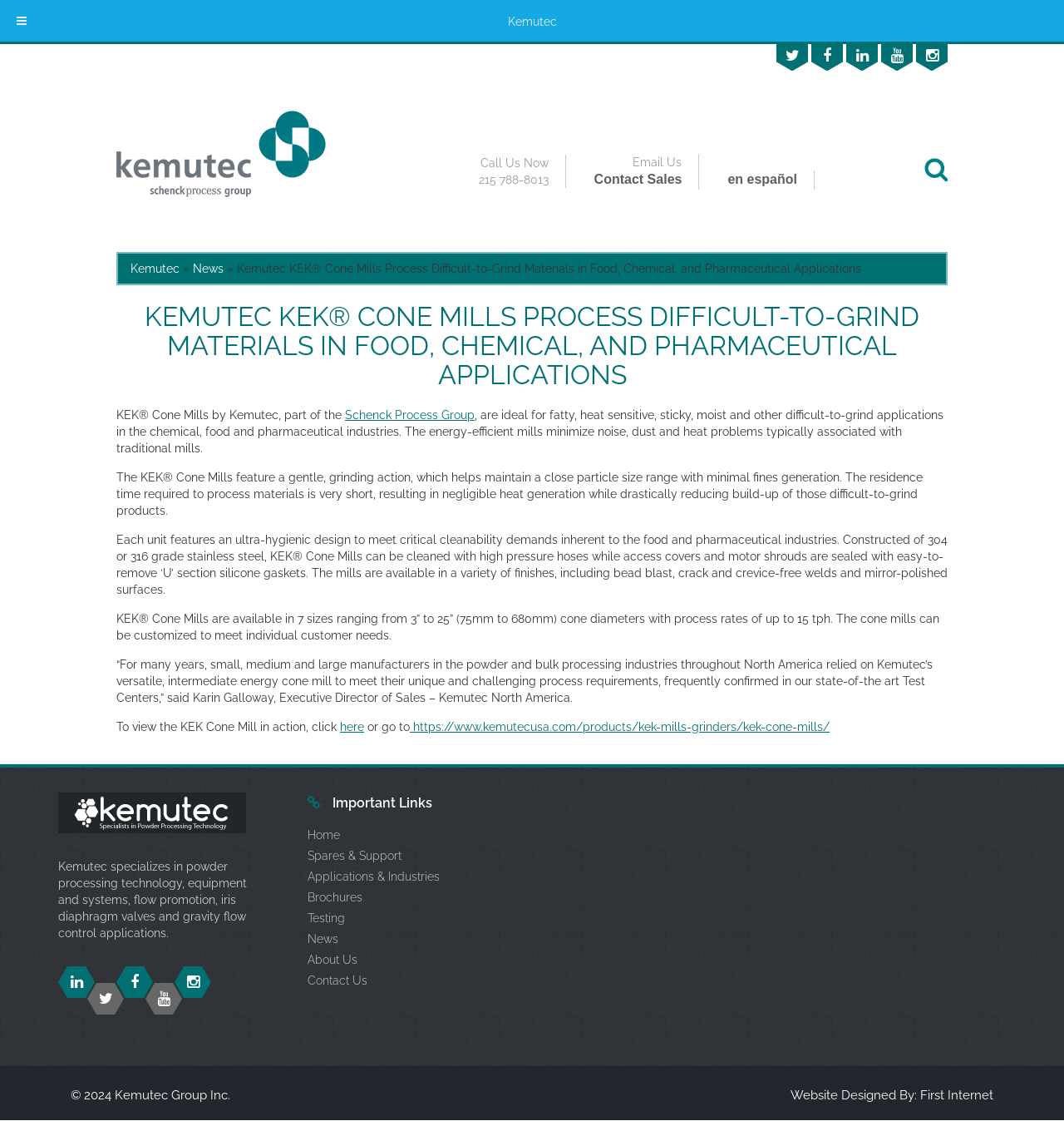Indicate the bounding box coordinates of the element that needs to be clicked to satisfy the following instruction: "View the KEK Cone Mill in action". The coordinates should be four float numbers between 0 and 1, i.e., [left, top, right, bottom].

[0.32, 0.642, 0.342, 0.654]